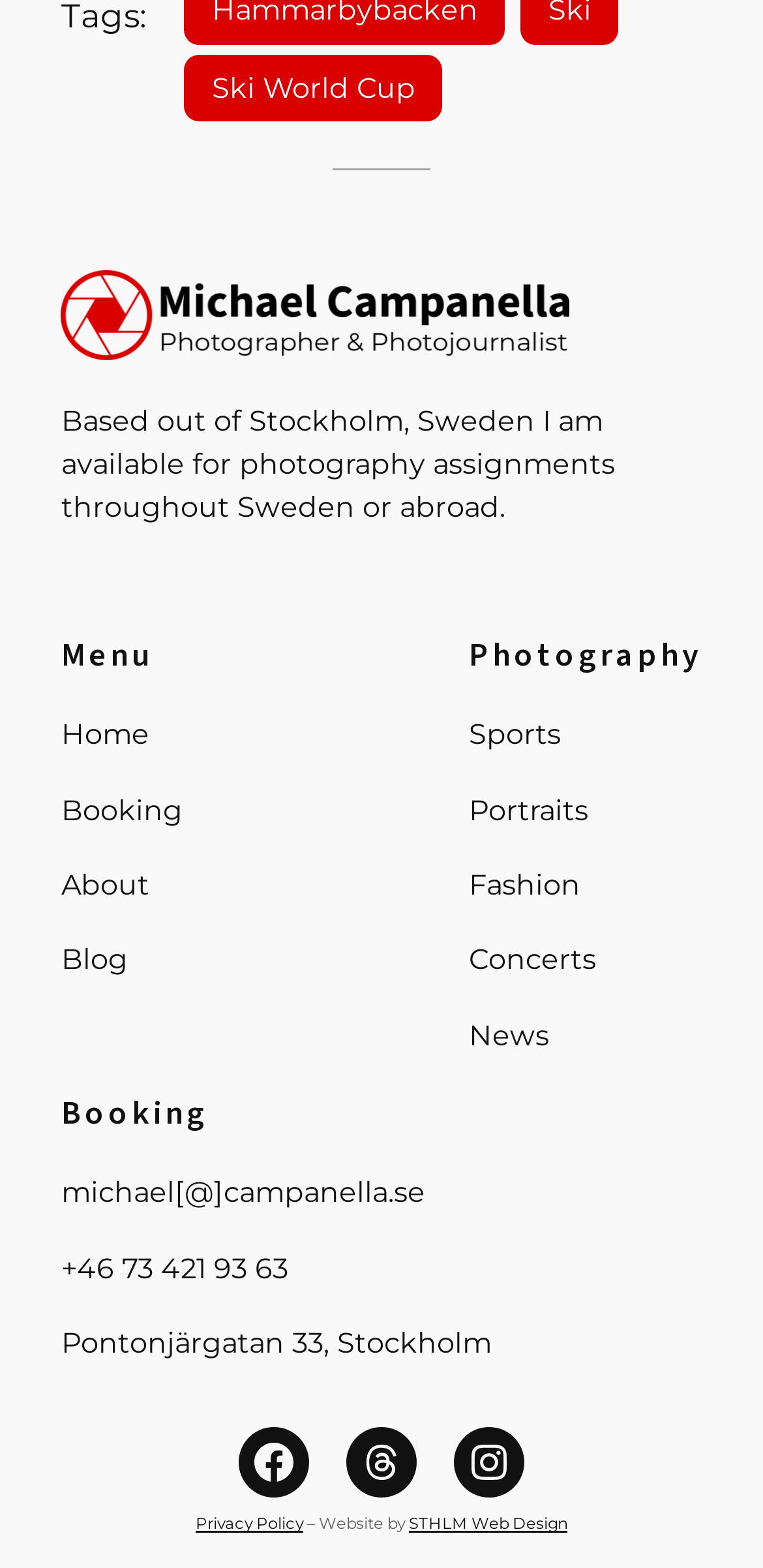Respond with a single word or phrase to the following question:
How many navigation menus are there?

3